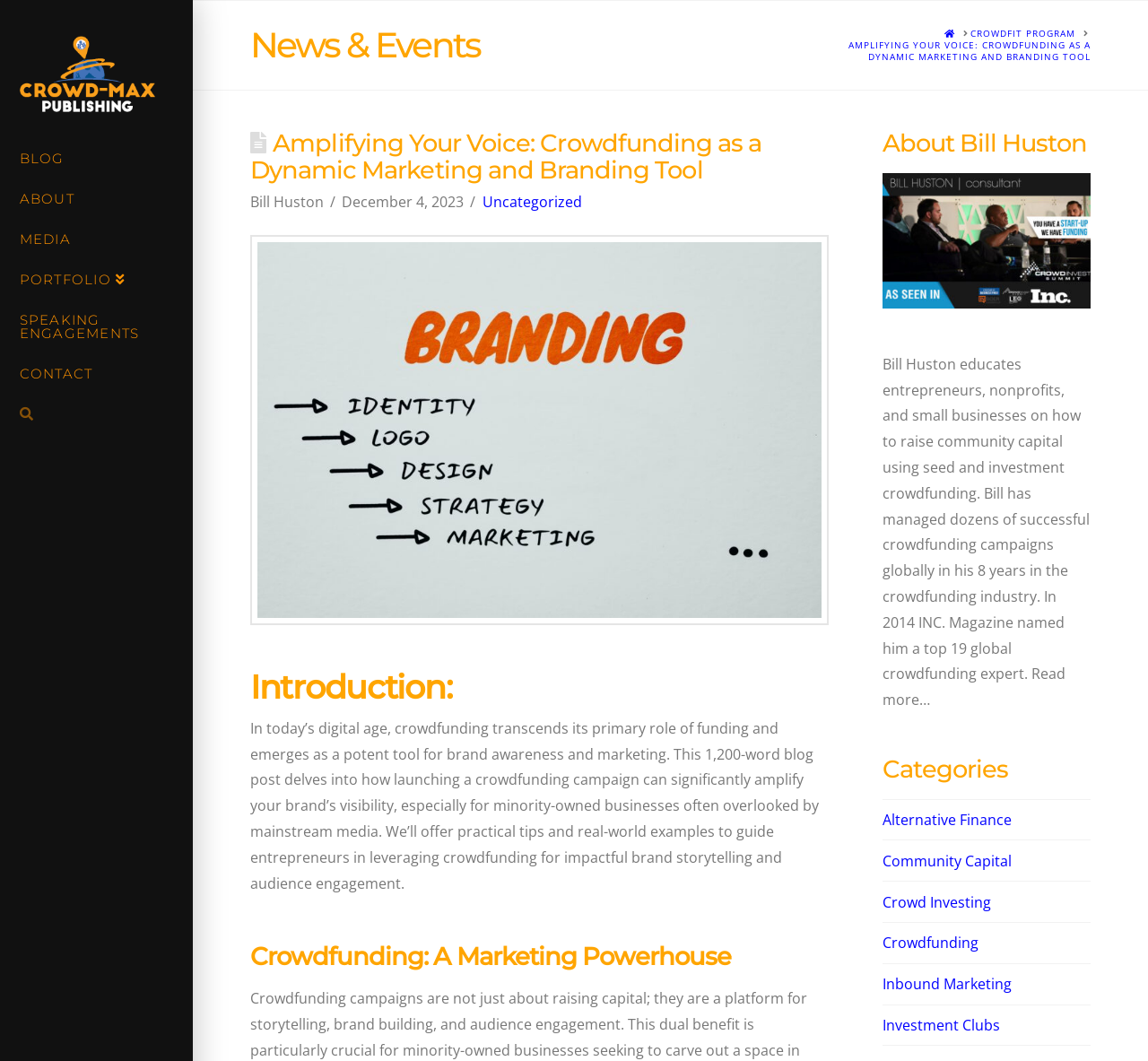Provide the bounding box coordinates of the HTML element this sentence describes: "US$ 0 0 items". The bounding box coordinates consist of four float numbers between 0 and 1, i.e., [left, top, right, bottom].

None